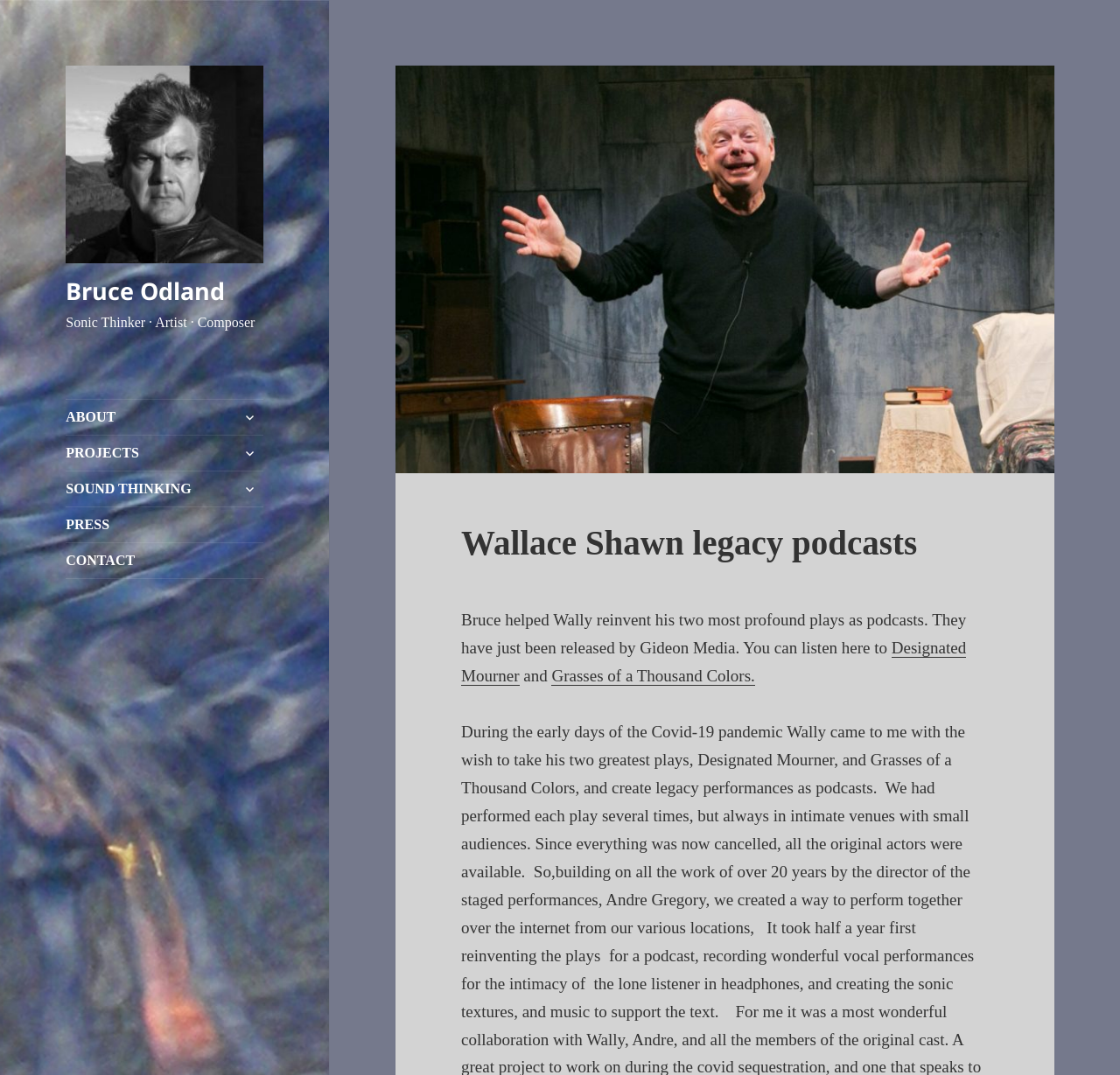Given the element description expand child menu, specify the bounding box coordinates of the corresponding UI element in the format (top-left x, top-left y, bottom-right x, bottom-right y). All values must be between 0 and 1.

[0.21, 0.409, 0.235, 0.435]